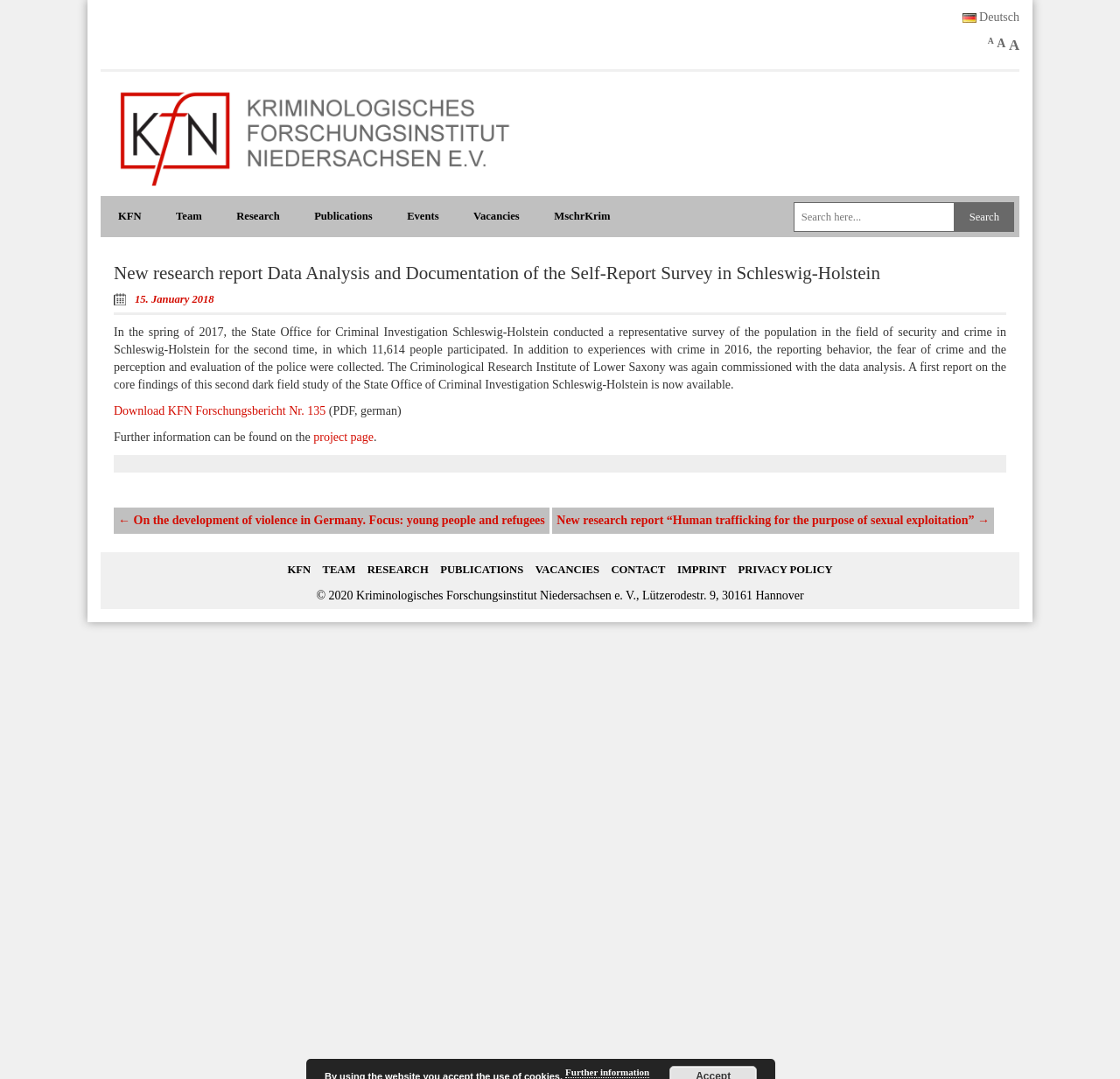Point out the bounding box coordinates of the section to click in order to follow this instruction: "Go to the project page".

[0.28, 0.399, 0.334, 0.411]